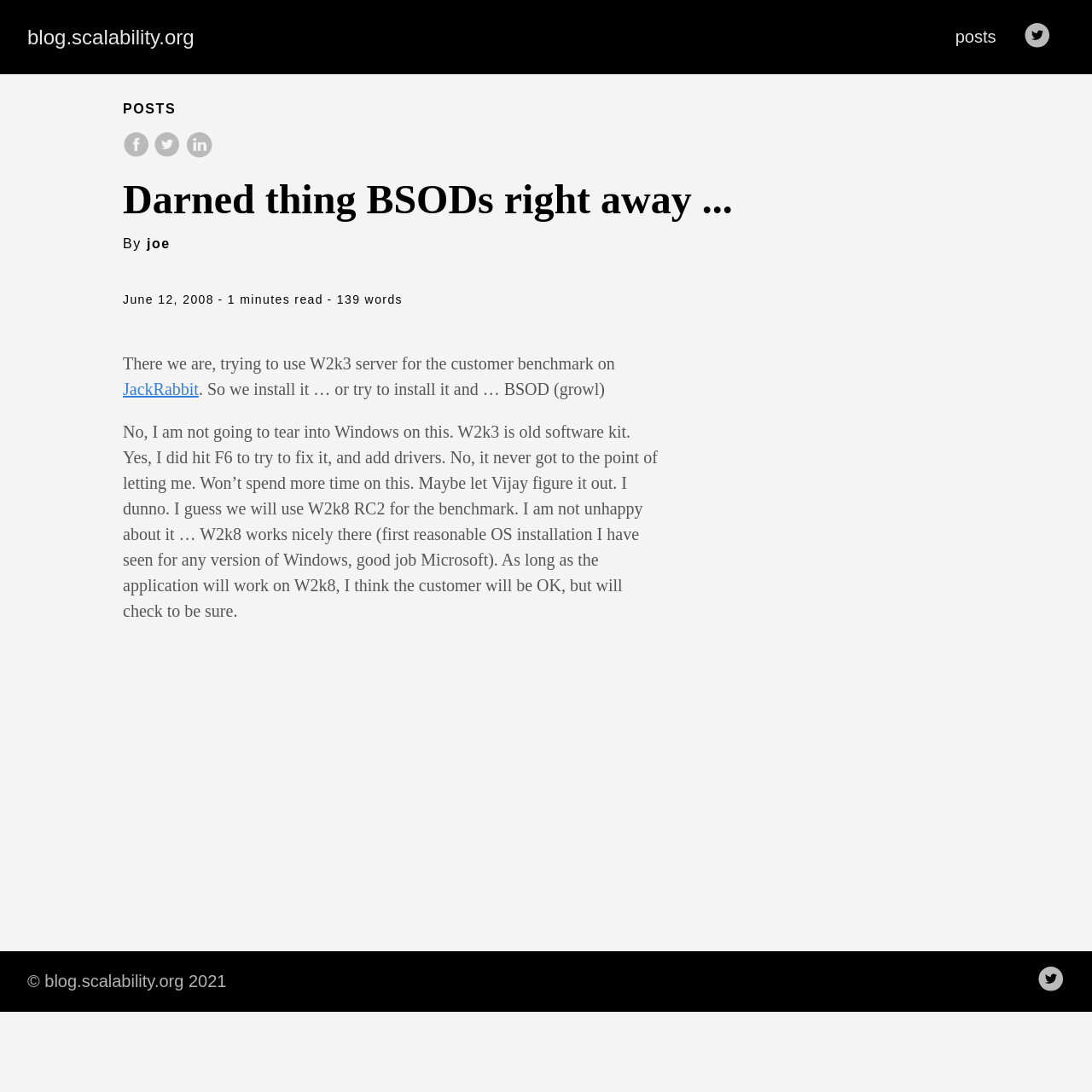Please look at the image and answer the question with a detailed explanation: What is the date of this post?

The date of this post is 'June 12, 2008' as indicated by the time element in the article section, which contains the StaticText element with the date.